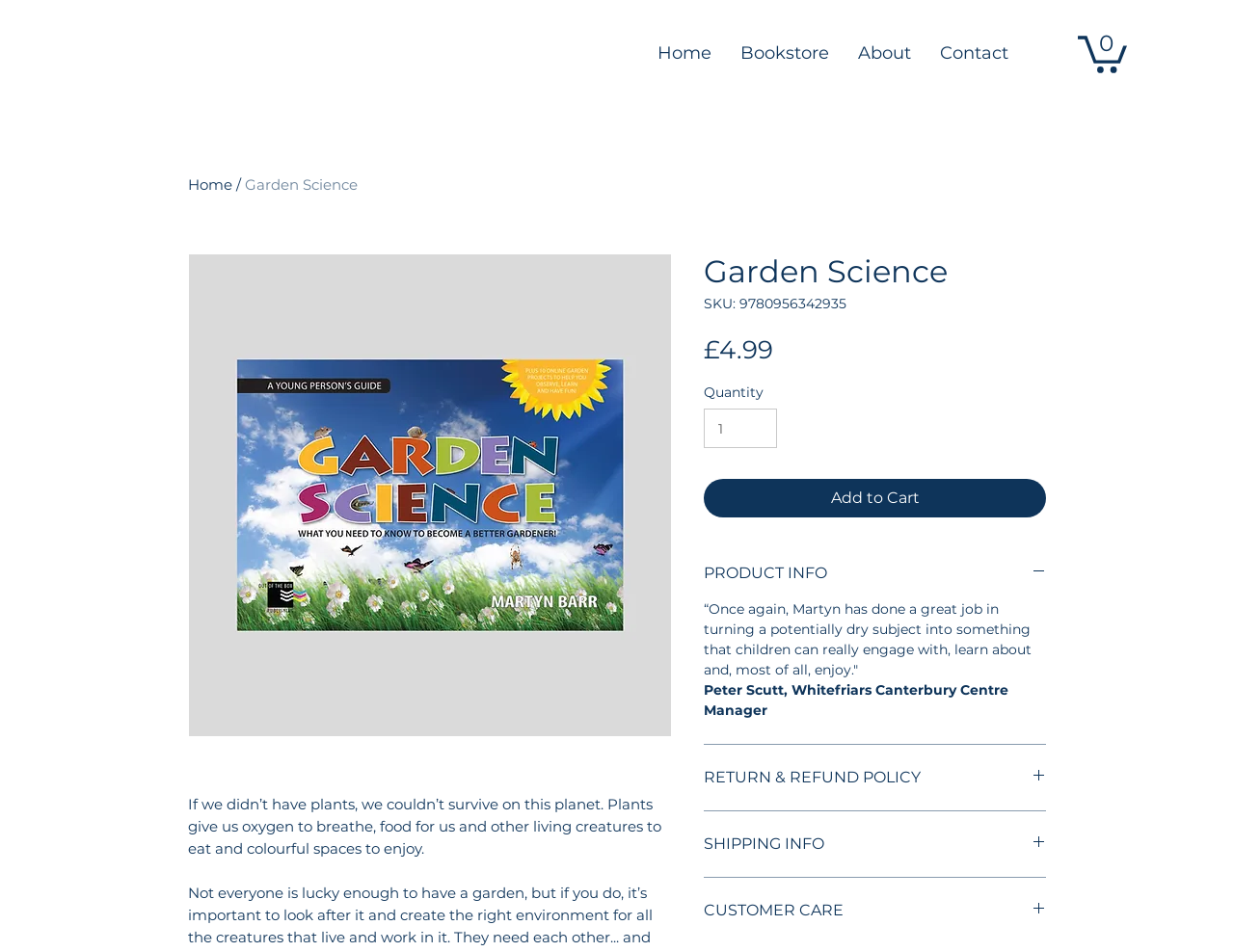Please pinpoint the bounding box coordinates for the region I should click to adhere to this instruction: "Click the 'Home' link".

[0.521, 0.03, 0.588, 0.081]